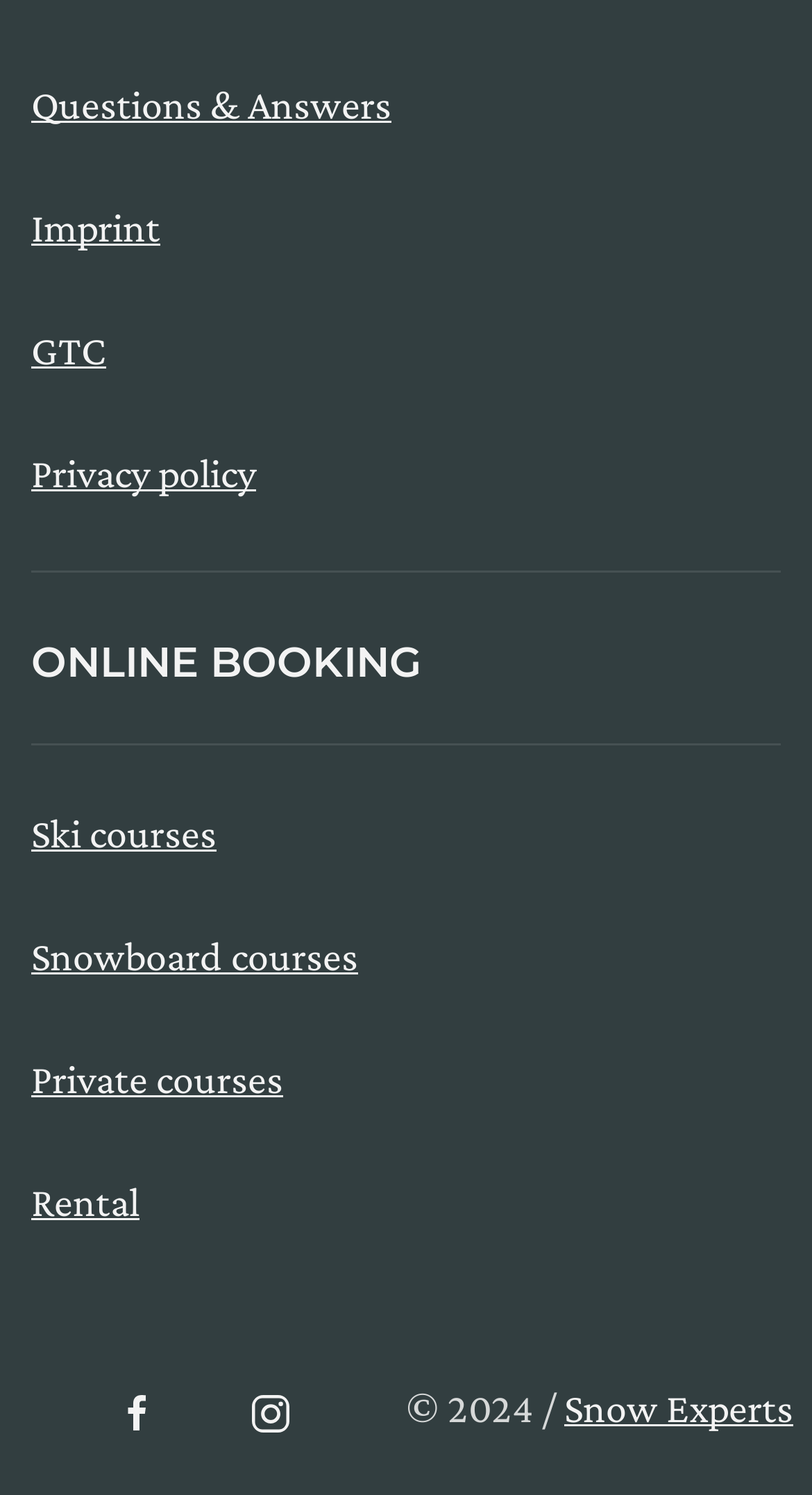Identify the bounding box coordinates for the element you need to click to achieve the following task: "Visit Facebook page". Provide the bounding box coordinates as four float numbers between 0 and 1, in the form [left, top, right, bottom].

[0.142, 0.932, 0.194, 0.959]